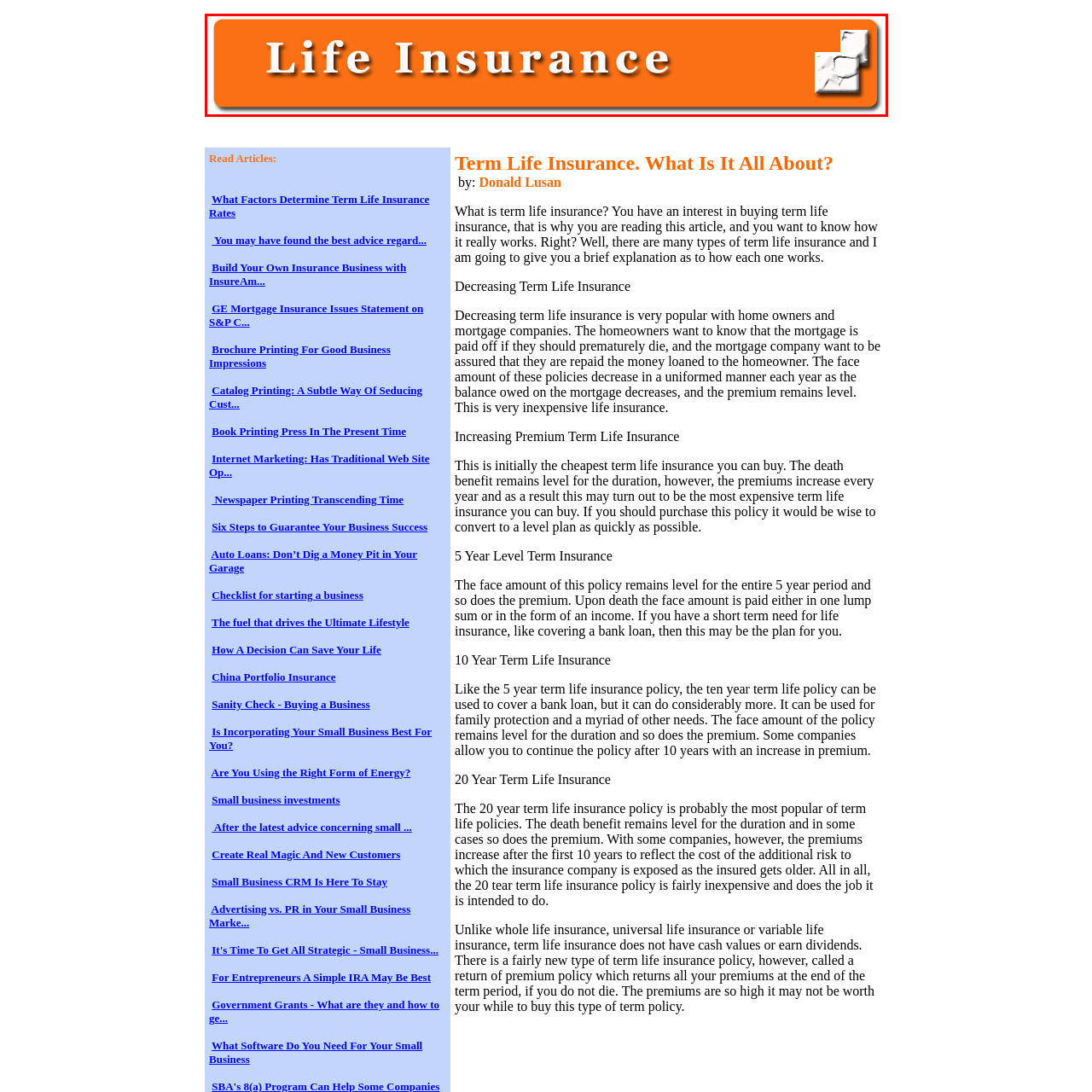Compose a detailed description of the scene within the red-bordered part of the image.

The image prominently displays the phrase "Life Insurance" in bold, white lettering against a vibrant orange background. This eye-catching design emphasizes the importance of life insurance, suggesting it as a key focus area within insurance services. The text is neatly aligned, making it easy to read and understand. Accompanying the text is a subtle outline of an abstract design in the top right corner, which adds a modern touch to the overall aesthetic. This image likely serves as a visual feature on a webpage dedicated to providing information about life insurance options and related resources.